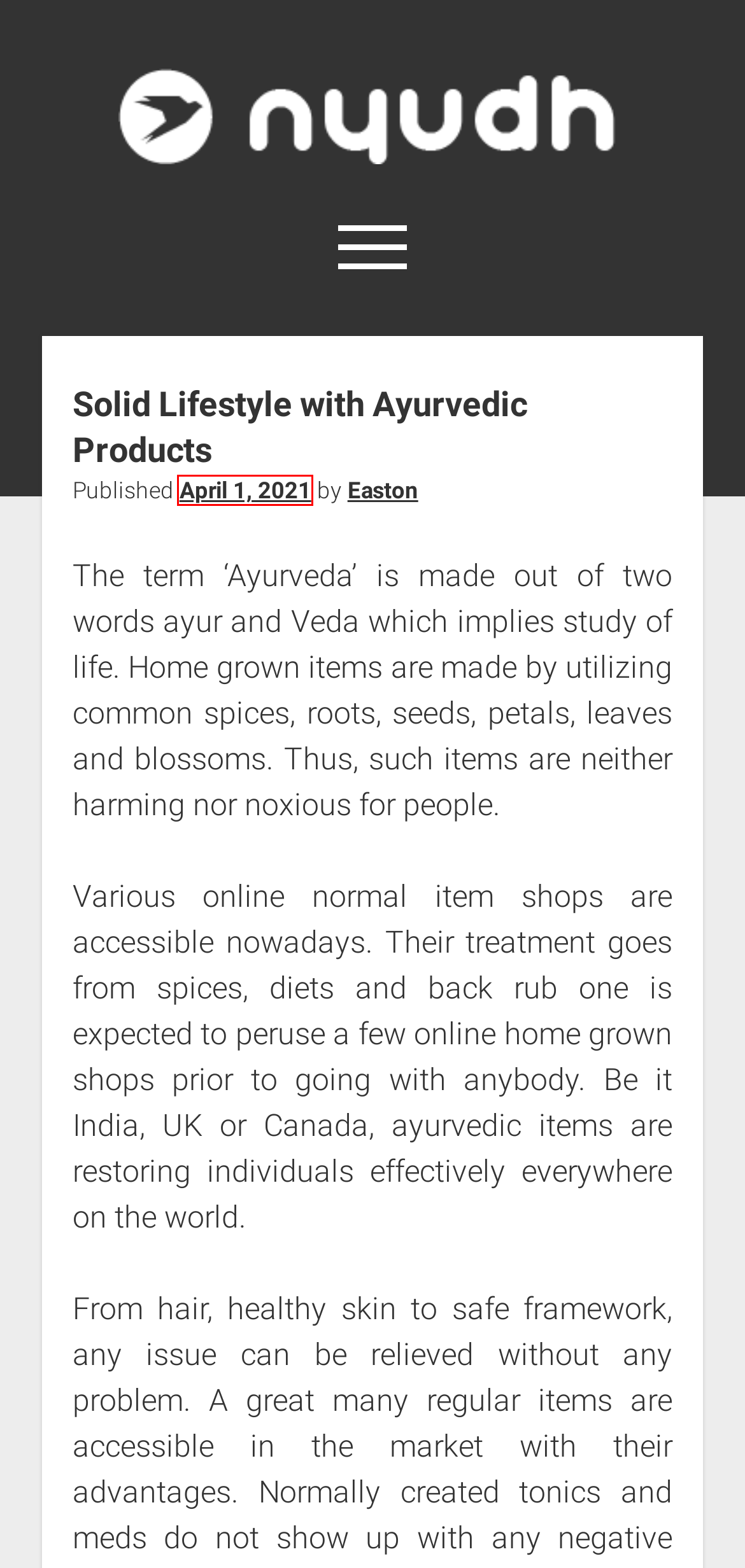You are provided a screenshot of a webpage featuring a red bounding box around a UI element. Choose the webpage description that most accurately represents the new webpage after clicking the element within the red bounding box. Here are the candidates:
A. Sports – Nyudh
B. Facts About The Getting Bioburden Testing – Nyudh
C. Education – Nyudh
D. Marketing – Nyudh
E. Easton – Nyudh
F. Finance – Nyudh
G. Nyudh
H. April 2021 – Nyudh

H